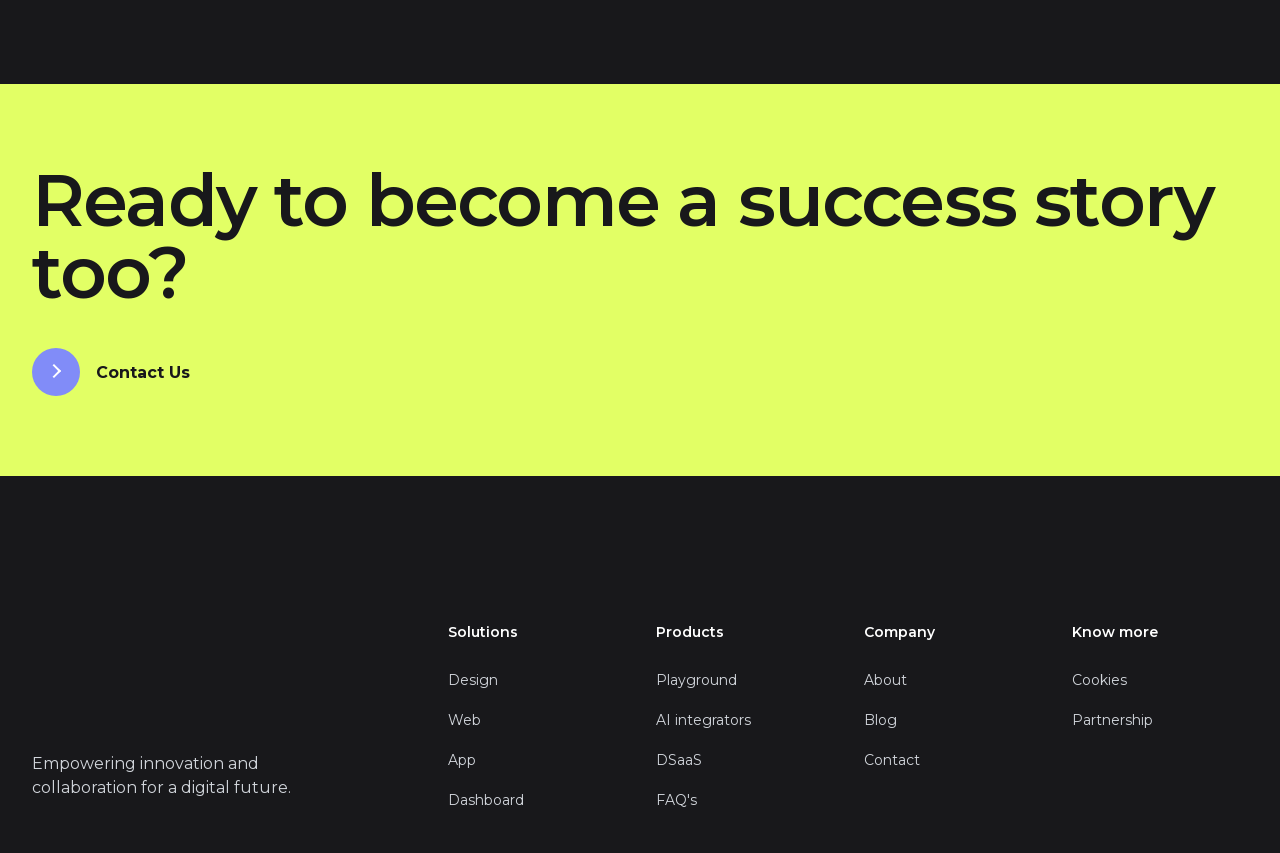What are the products offered?
Using the image, provide a concise answer in one word or a short phrase.

Playground, AI integrators, DSaaS, FAQ's